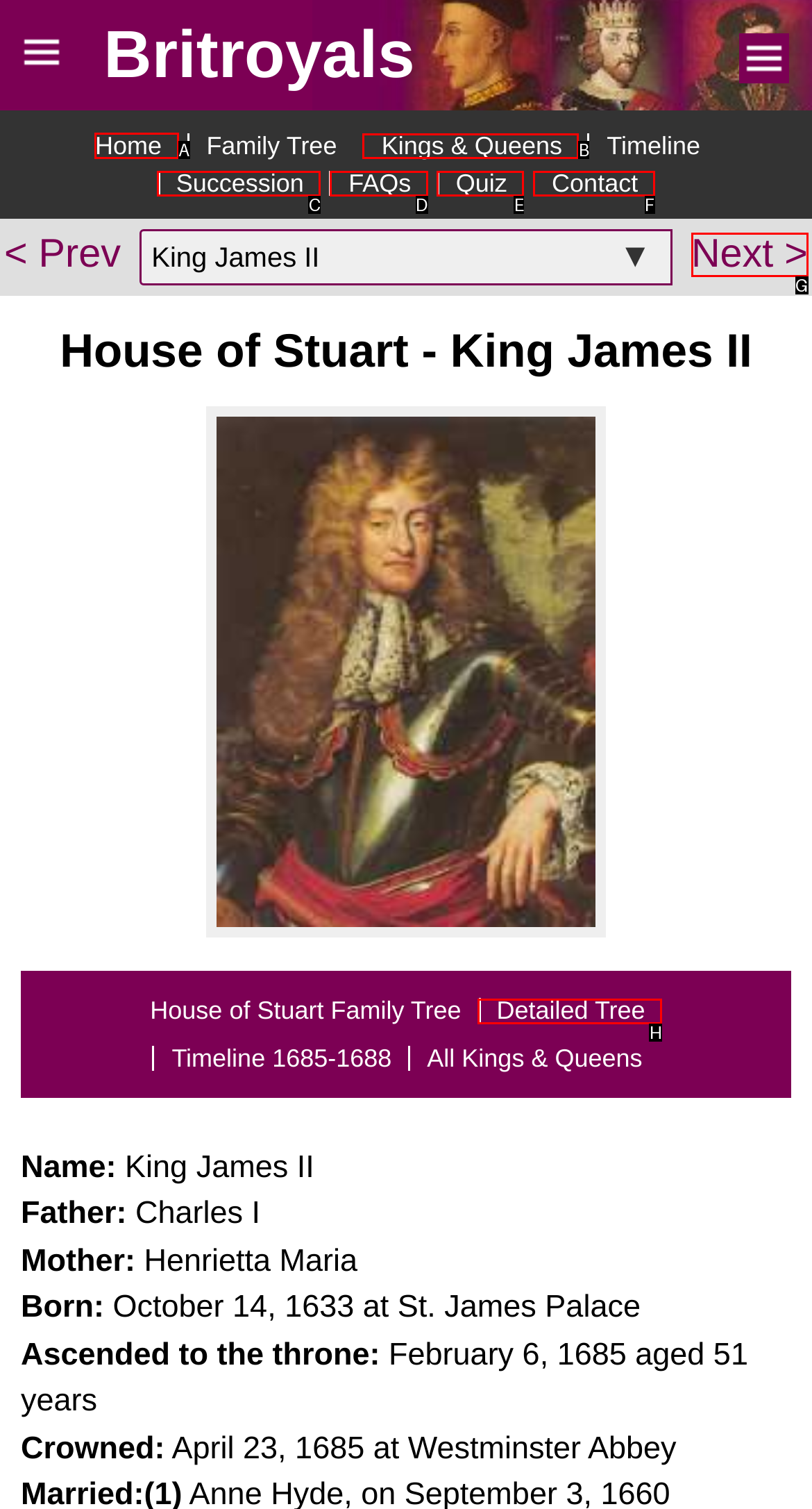Find the appropriate UI element to complete the task: Click on the 'Home' link. Indicate your choice by providing the letter of the element.

A